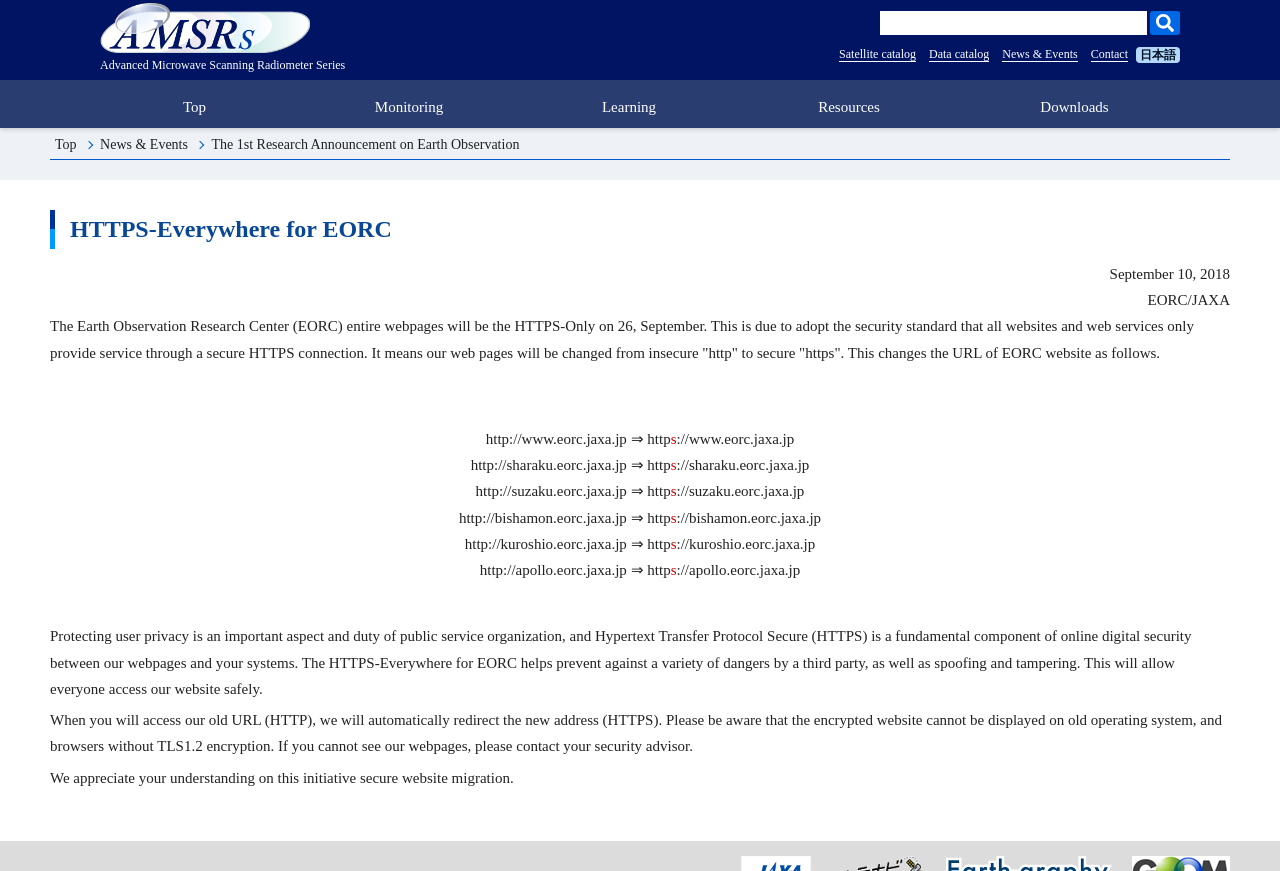Pinpoint the bounding box coordinates of the clickable element to carry out the following instruction: "Access Top page."

[0.07, 0.092, 0.234, 0.147]